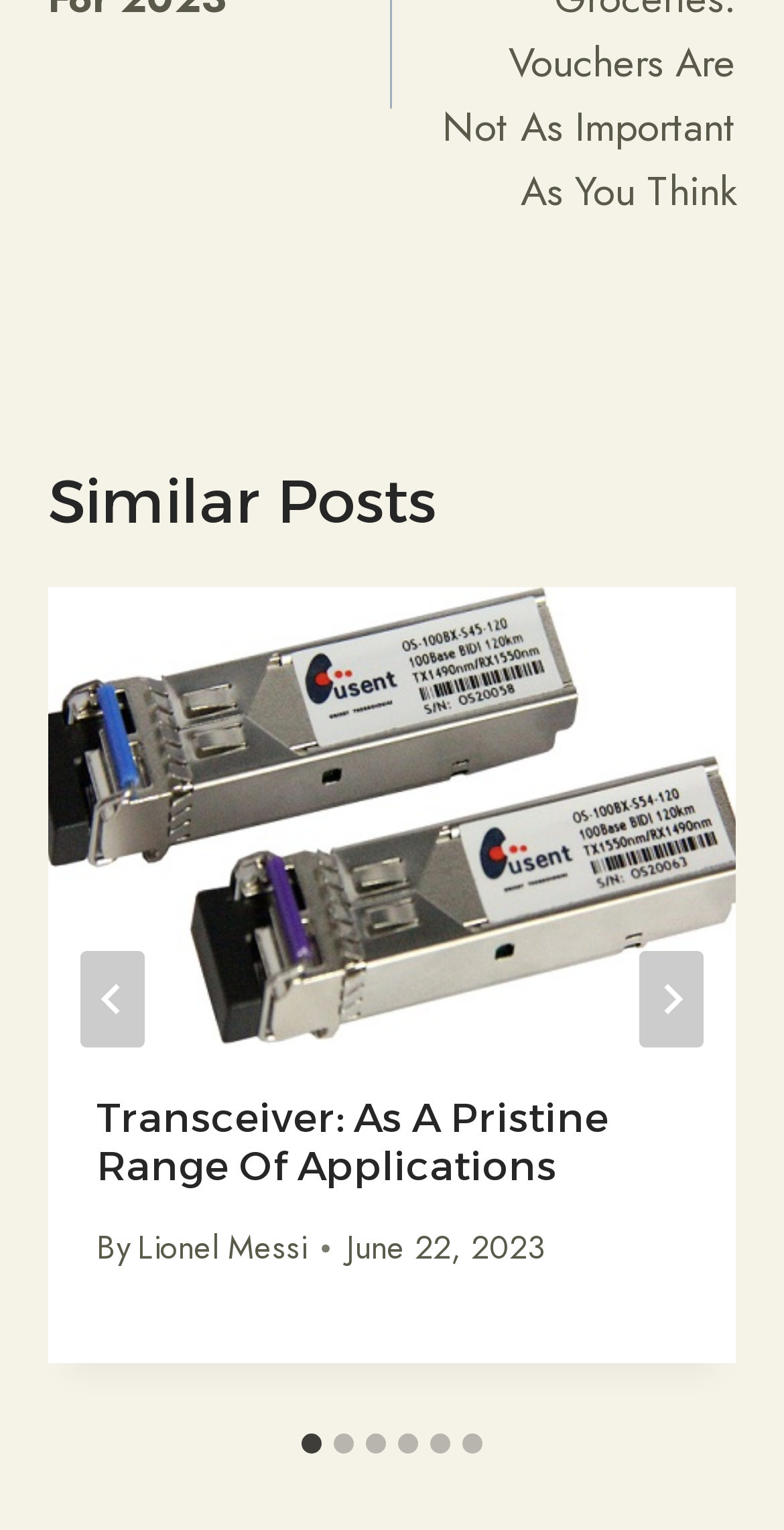Specify the bounding box coordinates of the area to click in order to execute this command: 'View post details'. The coordinates should consist of four float numbers ranging from 0 to 1, and should be formatted as [left, top, right, bottom].

[0.062, 0.384, 0.938, 0.684]